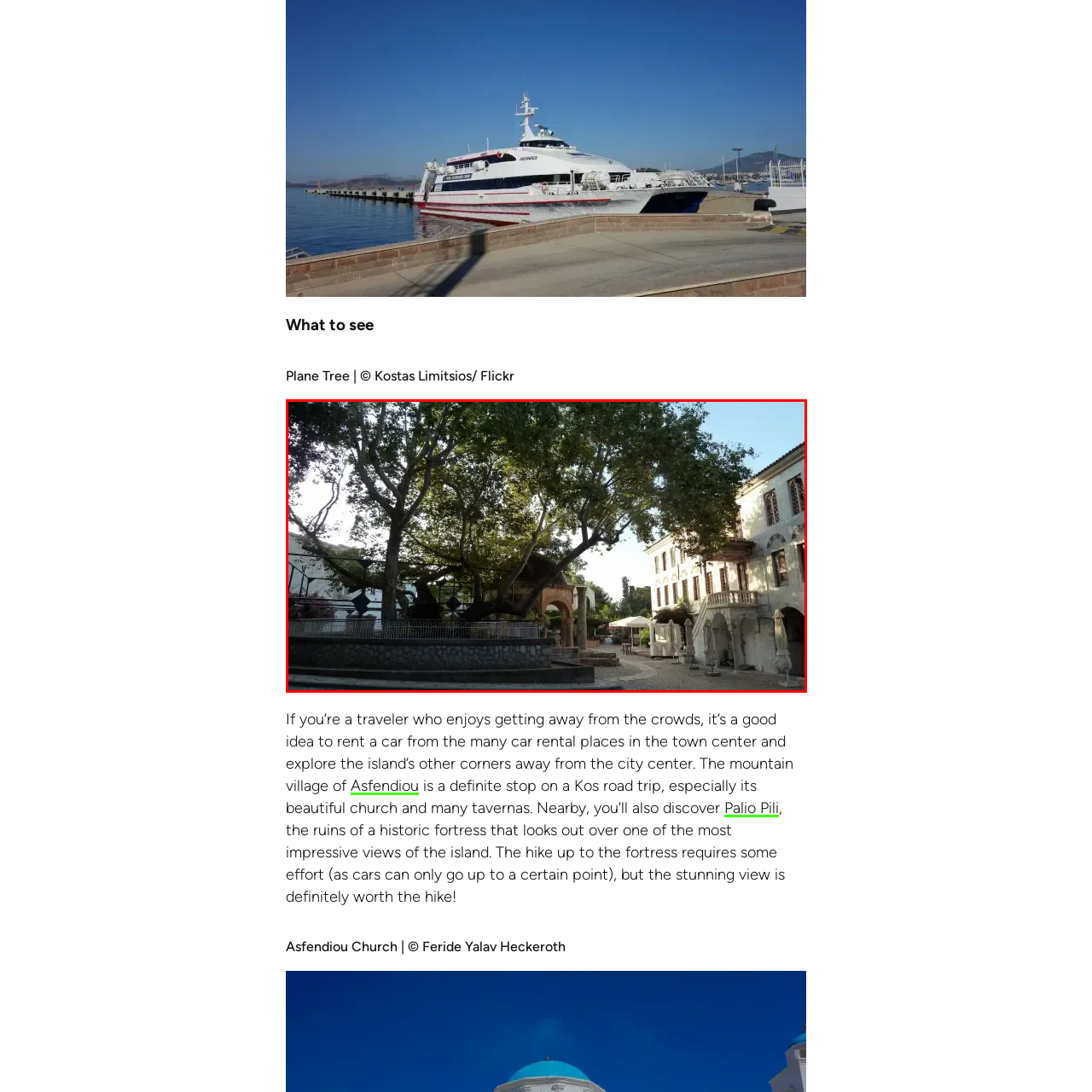Create an extensive caption describing the content of the image outlined in red.

The image showcases a serene outdoor setting, prominently featuring a magnificent Plane tree that spreads its lush green canopy, providing ample shade in a quaint public space. The tree is situated near an elegant stone structure that exhibits charming architectural details, hinting at the historical significance of the location. In the background, soft sunlight filters through the foliage, creating a tranquil ambiance. 

Surrounding the tree, the paved ground leads to inviting elements such as a small archway and gracefully designed benches, suggesting a lovely spot for visitors to relax. To the right, there are white buildings that reflect both classic and modern design aesthetics, contributing to an idyllic atmosphere perfect for leisurely strolls and quiet contemplation. The presence of outdoor seating hints that this area is likely frequented by locals and tourists alike, making it a delightful stop for anyone exploring the surrounding attractions.